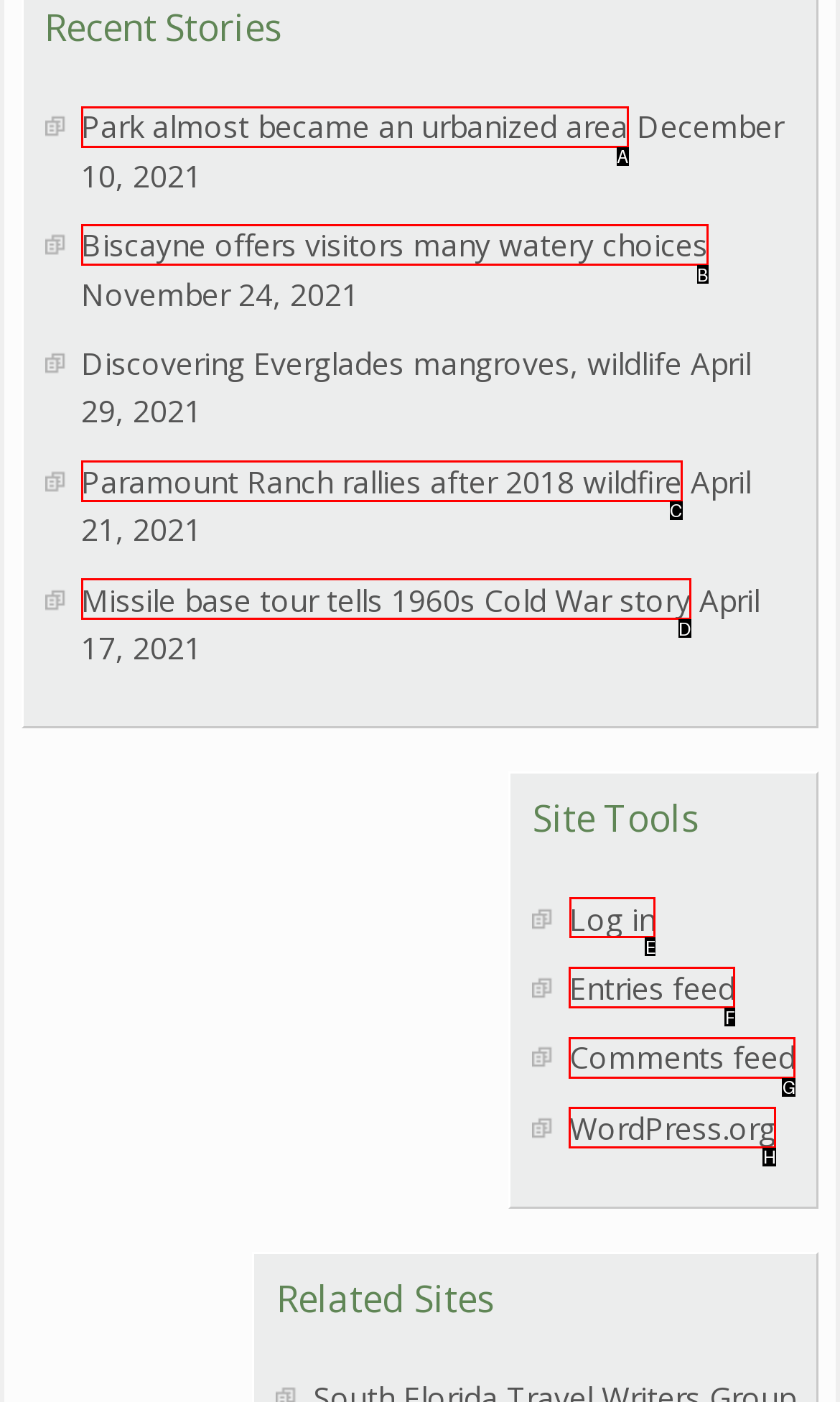Select the correct HTML element to complete the following task: Log in to the website
Provide the letter of the choice directly from the given options.

E